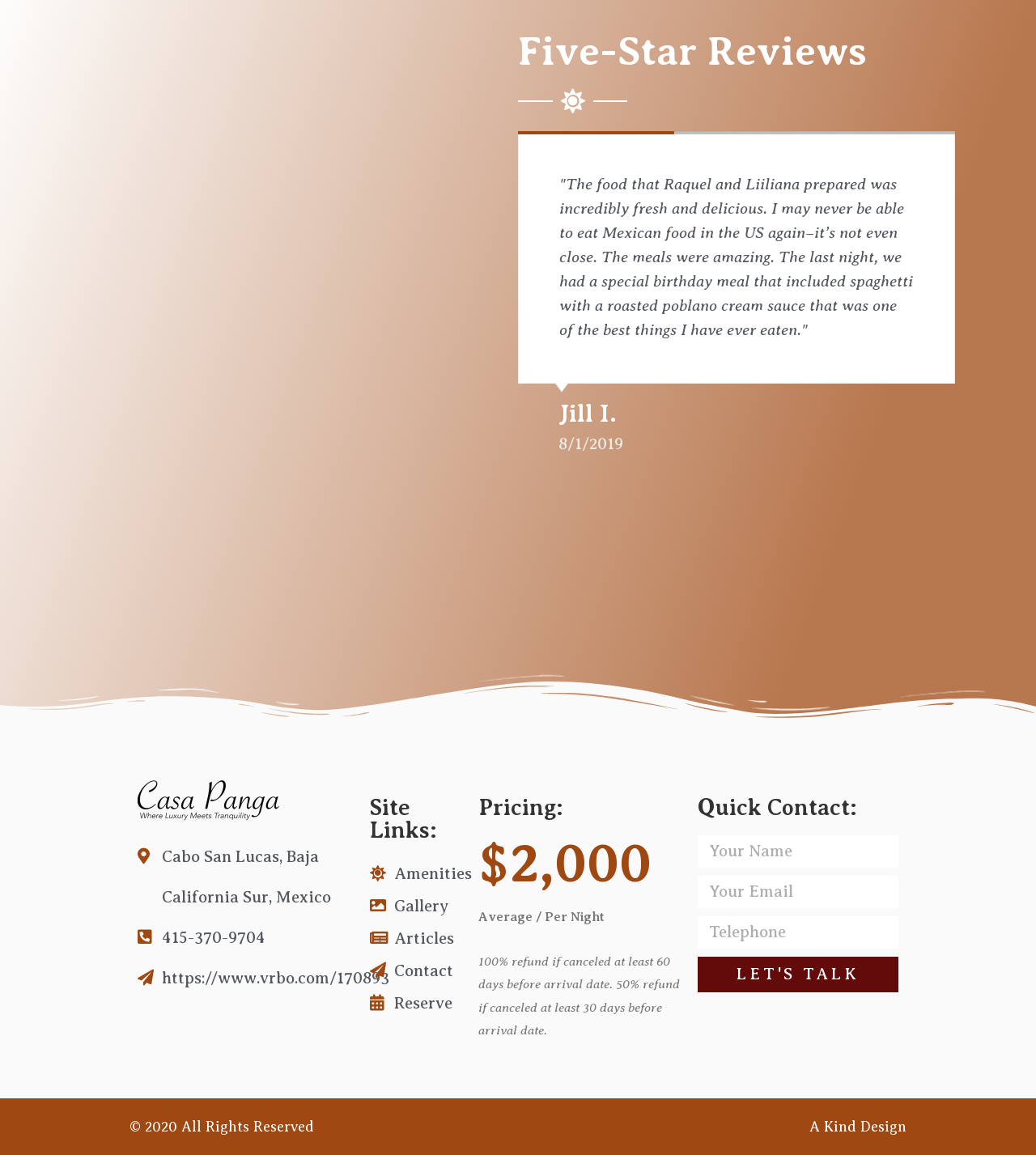Provide a thorough and detailed response to the question by examining the image: 
What is the cancellation policy of the villa?

The cancellation policy of the villa can be found in the 'Pricing:' section, where it is stated that there is a '100% refund if canceled at least 60 days before arrival date. 50% refund if canceled at least 30 days before arrival date'.